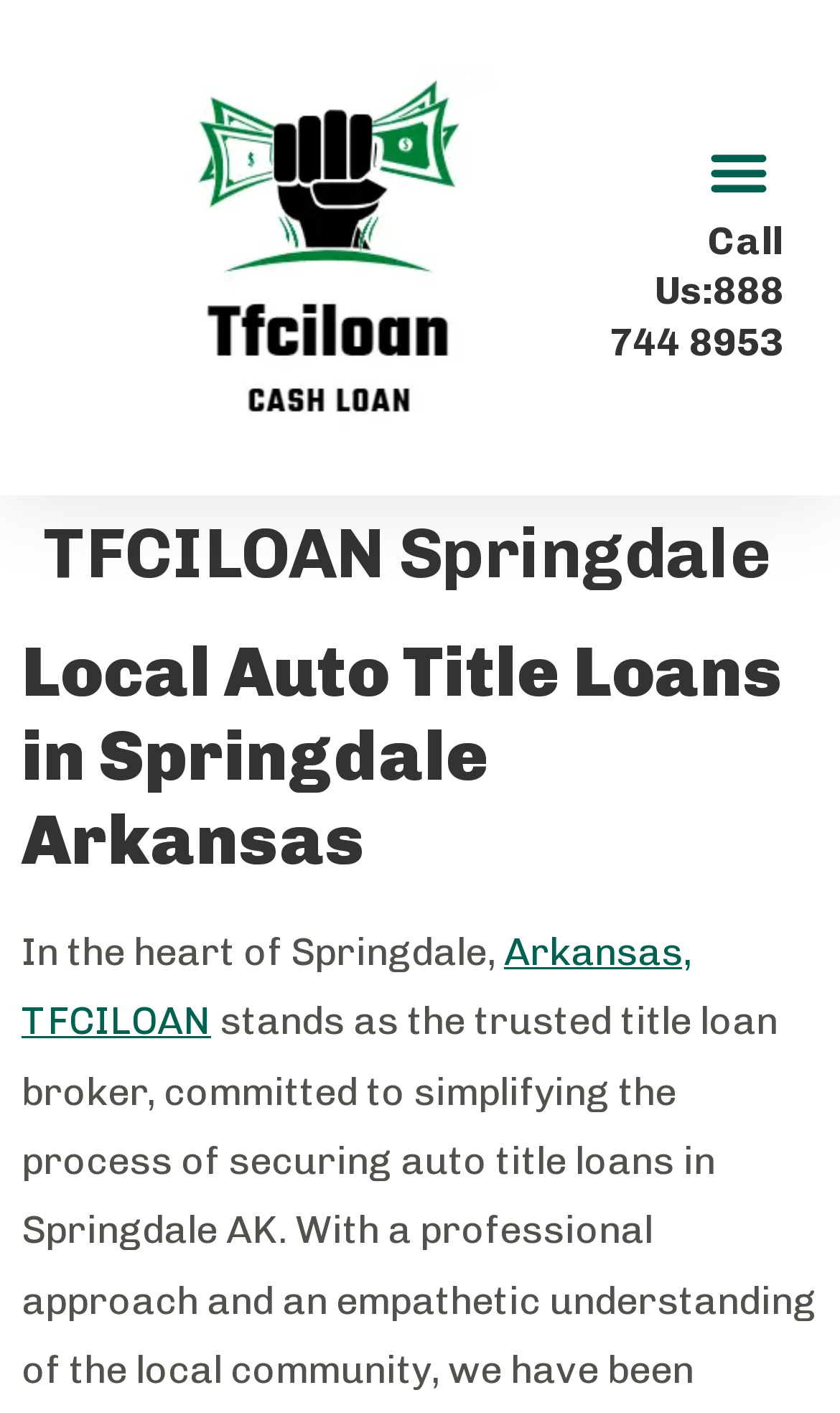Look at the image and write a detailed answer to the question: 
What is the city where the auto title loans are available?

I found the city by looking at the heading element that says 'Local Auto Title Loans in Springdale Arkansas' which is located at the top of the webpage.